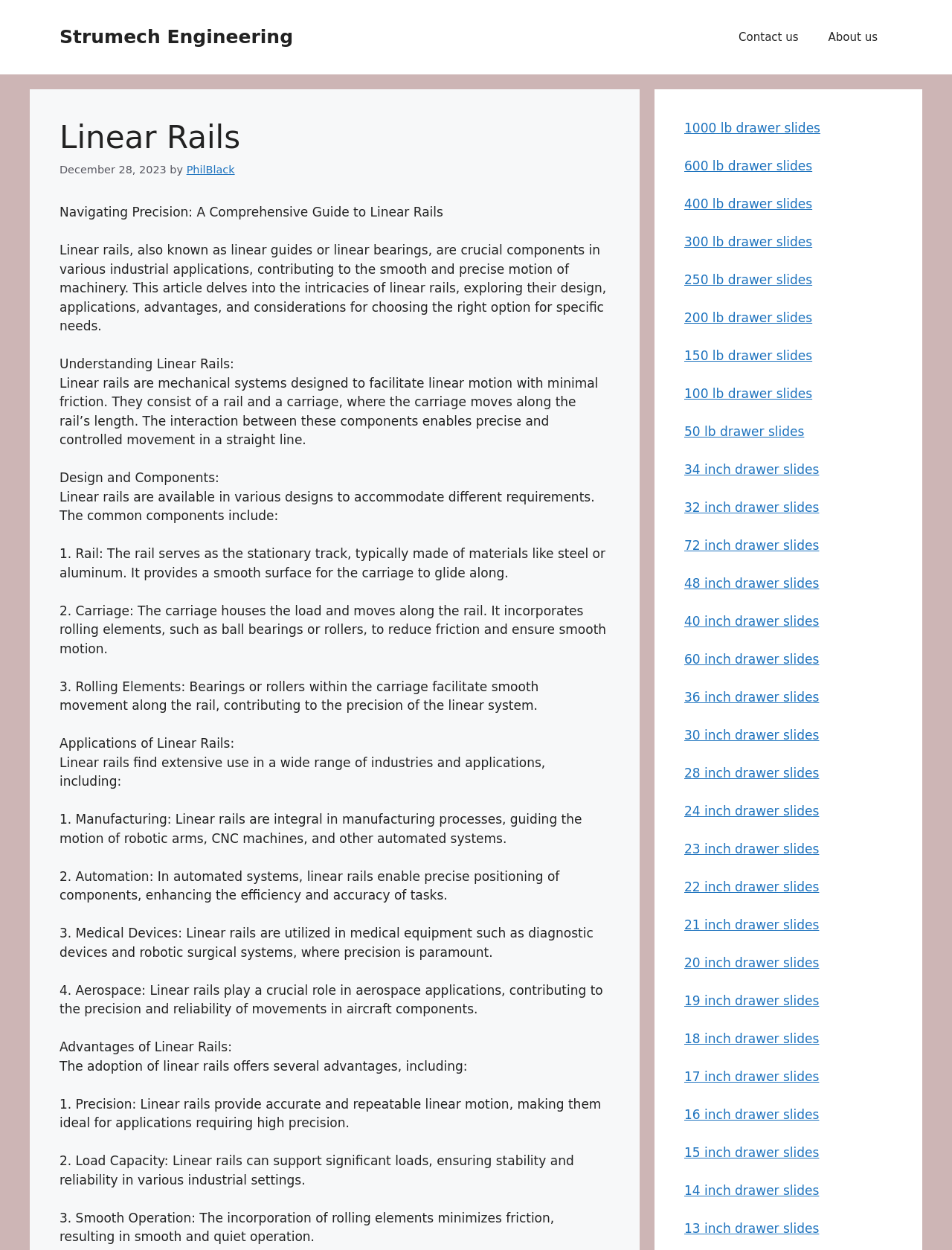What is the advantage of linear rails in terms of load capacity?
Examine the image and give a concise answer in one word or a short phrase.

They can support significant loads